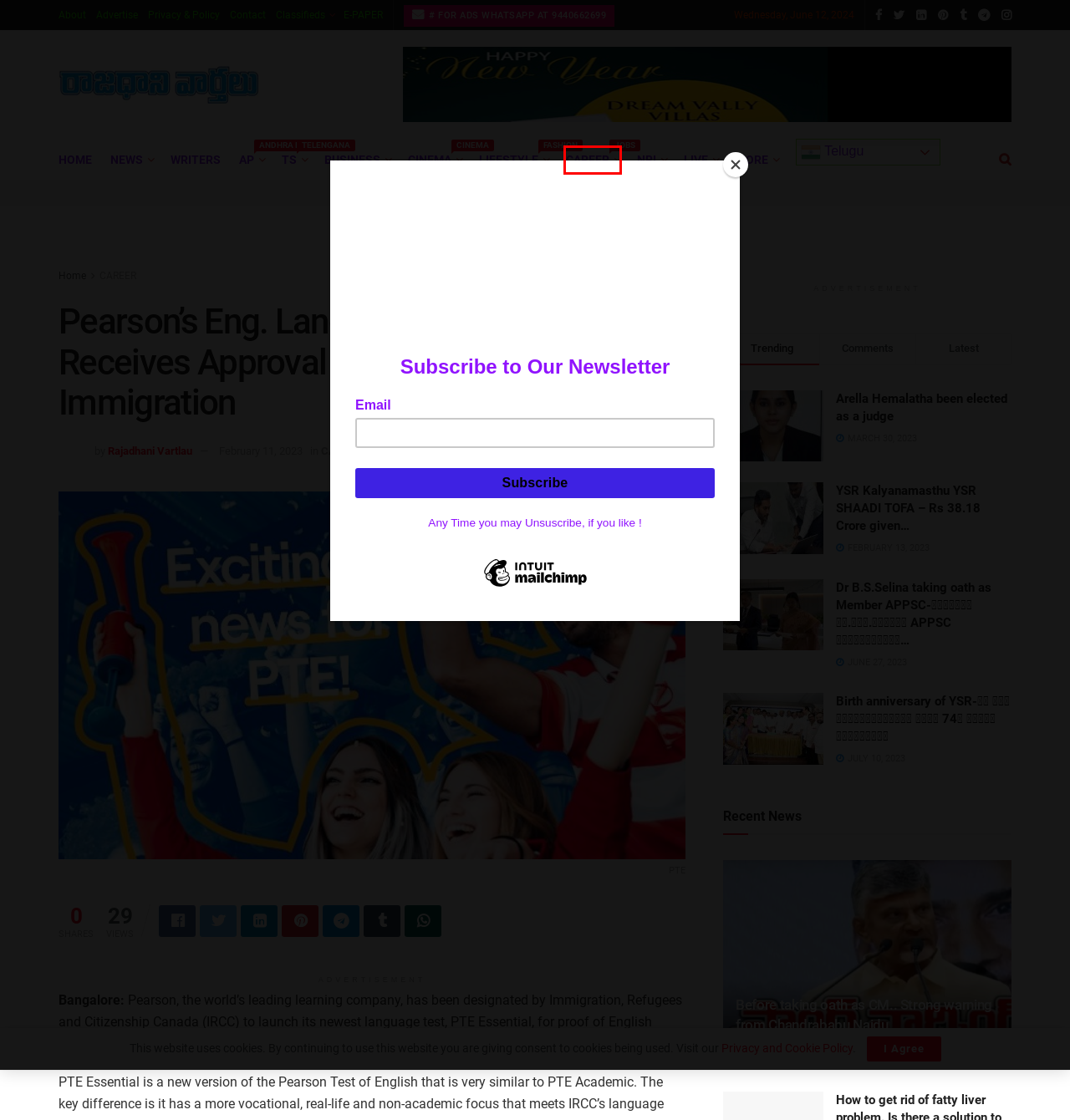You have a screenshot of a webpage with a red bounding box highlighting a UI element. Your task is to select the best webpage description that corresponds to the new webpage after clicking the element. Here are the descriptions:
A. NEWS Archives - Rajadhani Vartalu
B. Leisure Archives - Rajadhani Vartalu
C. Home - Rajadhani Vartalu
D. ABOUT US - Rajadhani Vartalu
E. Lifestyle Archives - Rajadhani Vartalu
F. CAREER Archives - Rajadhani Vartalu
G. Before taking oath as CM.. Strong warning from Chandrababu Naidu - Rajadhani Vartalu
H. ANDHRA PRADESH Archives - Rajadhani Vartalu

F